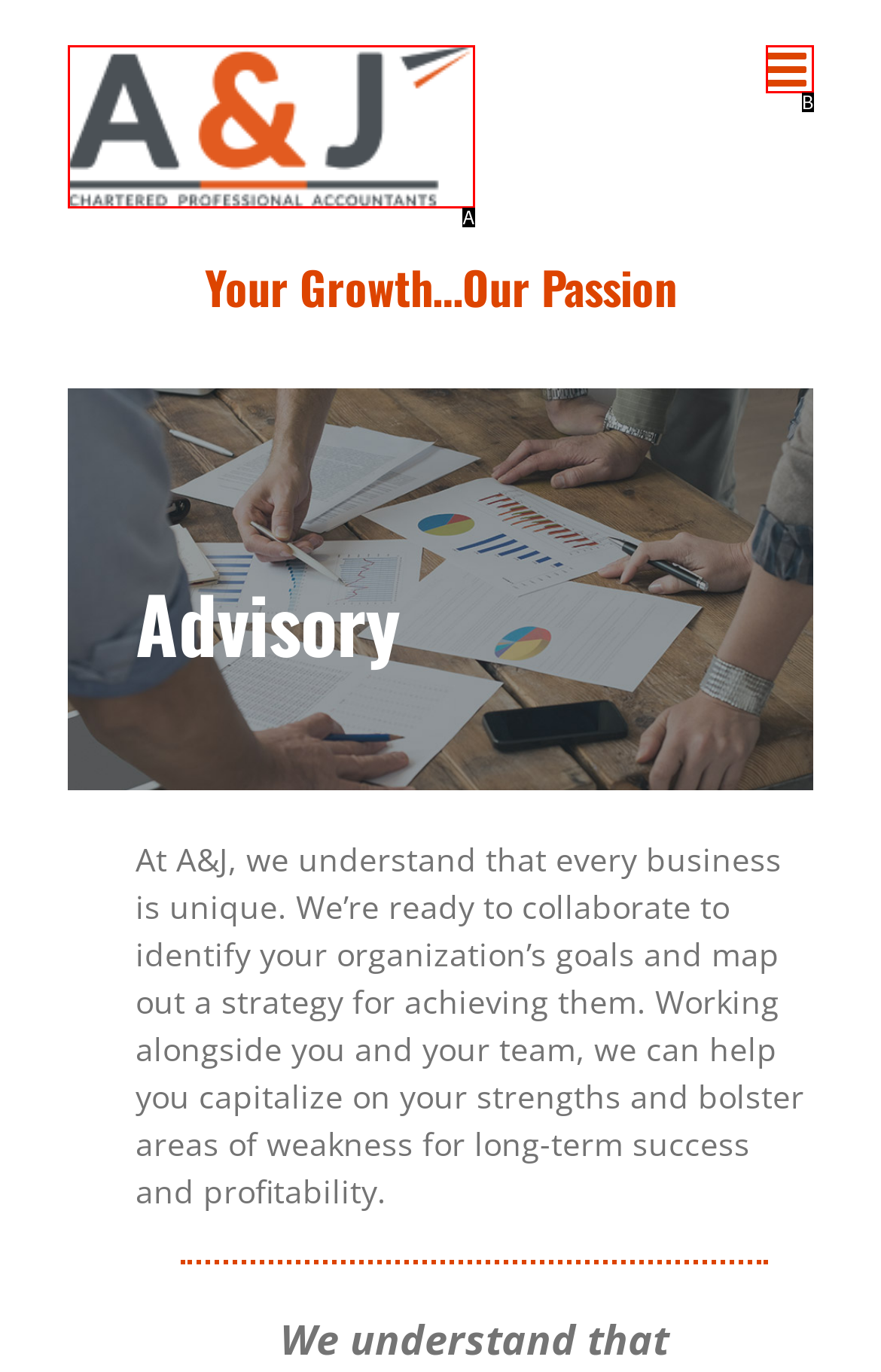Identify the option that corresponds to the given description: aria-label="Toggle mobile menu". Reply with the letter of the chosen option directly.

B